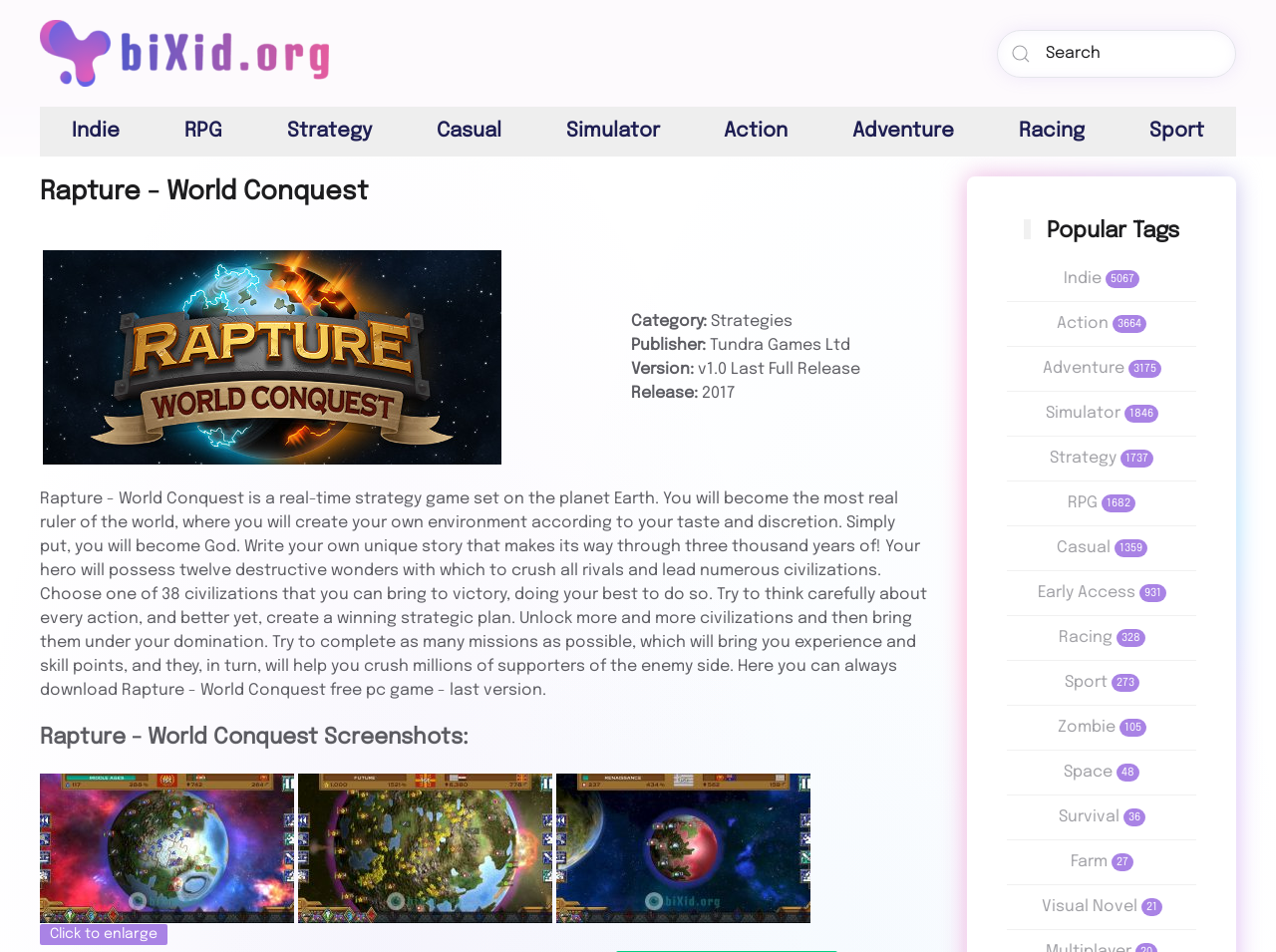Respond to the question below with a single word or phrase:
How many civilizations can you choose from?

38